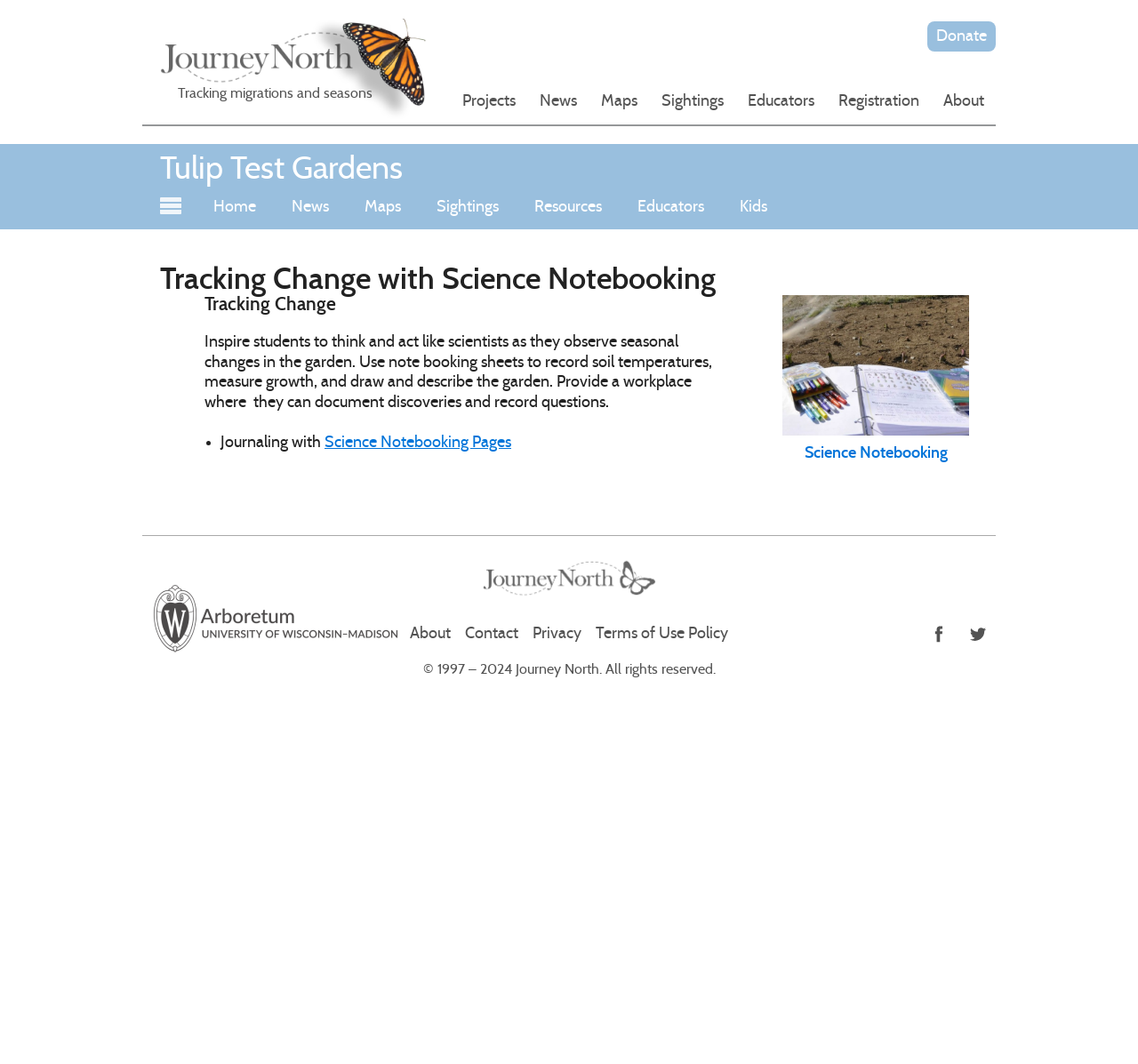What is the name of the project that tracks migrations and seasons?
Please provide an in-depth and detailed response to the question.

The question can be answered by looking at the link element with the text 'Journey North' located at the bottom of the webpage, which provides information about the project that tracks migrations and seasons.